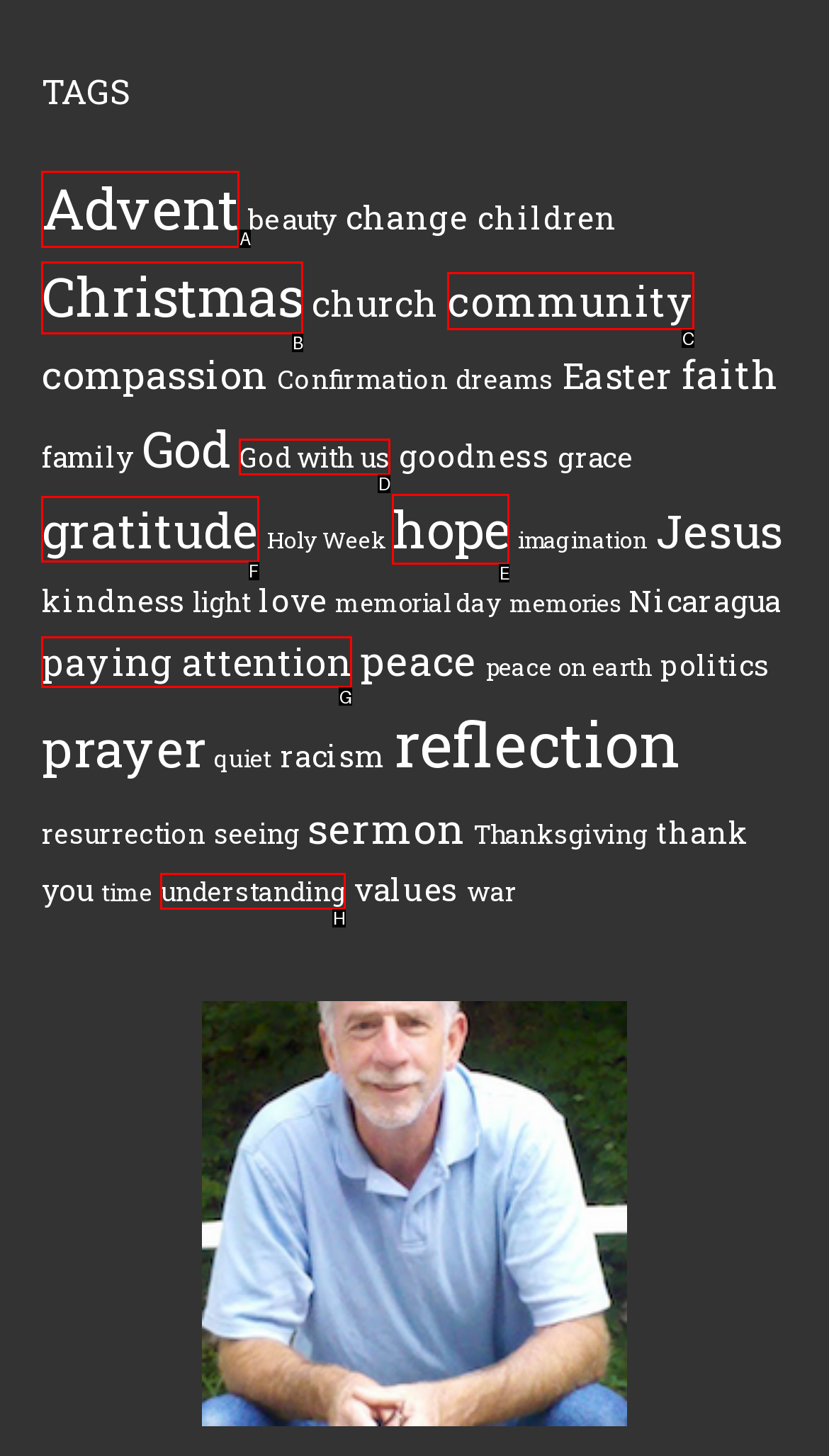Point out the option that needs to be clicked to fulfill the following instruction: Learn about 'gratitude'
Answer with the letter of the appropriate choice from the listed options.

F